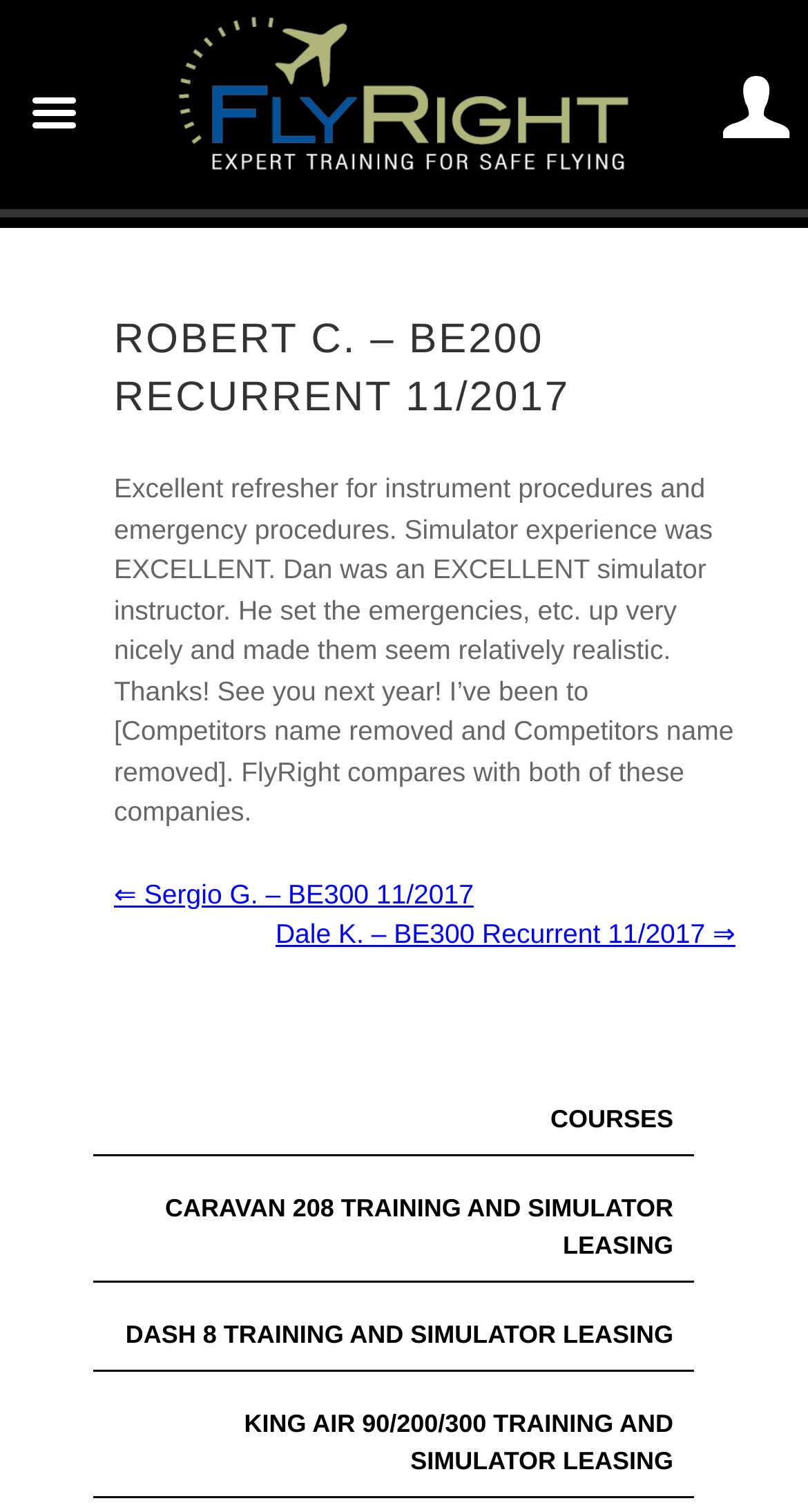Utilize the information from the image to answer the question in detail:
What is the sentiment of Robert C.'s review?

The answer can be found by reading the text of the review, which contains phrases such as 'Excellent refresher', 'Simulator experience was EXCELLENT', and 'Thanks!', indicating that Robert C. had a positive experience.